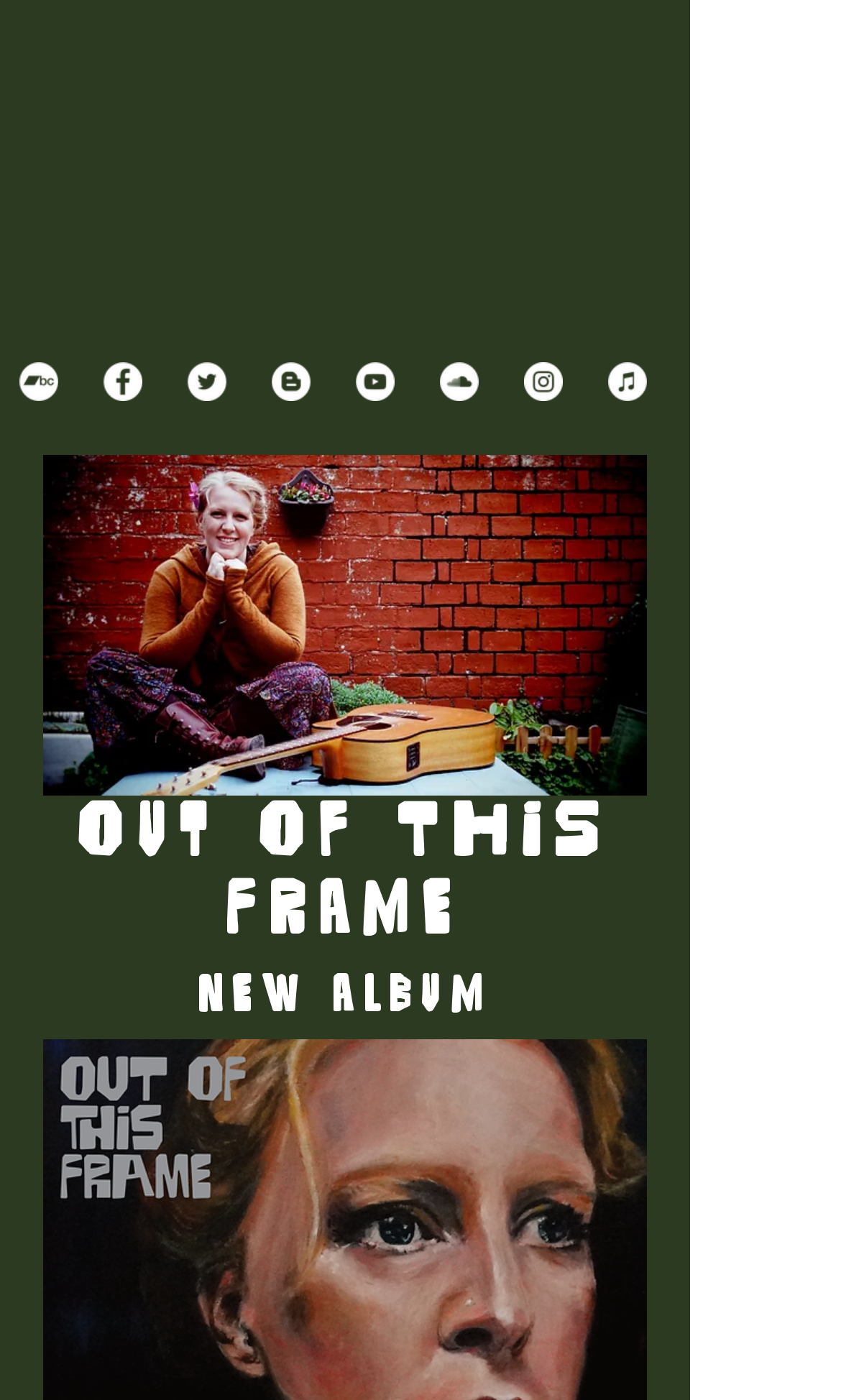What is the name of the new album?
Please respond to the question with a detailed and thorough explanation.

I found the heading 'Out Of This Frame new album' on the webpage, which suggests that 'Out Of This Frame' is the name of the new album.